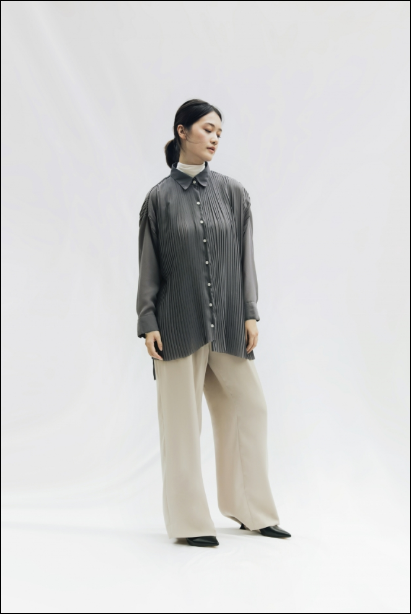What is the color of the trousers?
Using the information from the image, provide a comprehensive answer to the question.

The caption describes the model's outfit, stating that the gray button-up shirt is paired with loose, cream-colored trousers that create a relaxed yet chic silhouette.